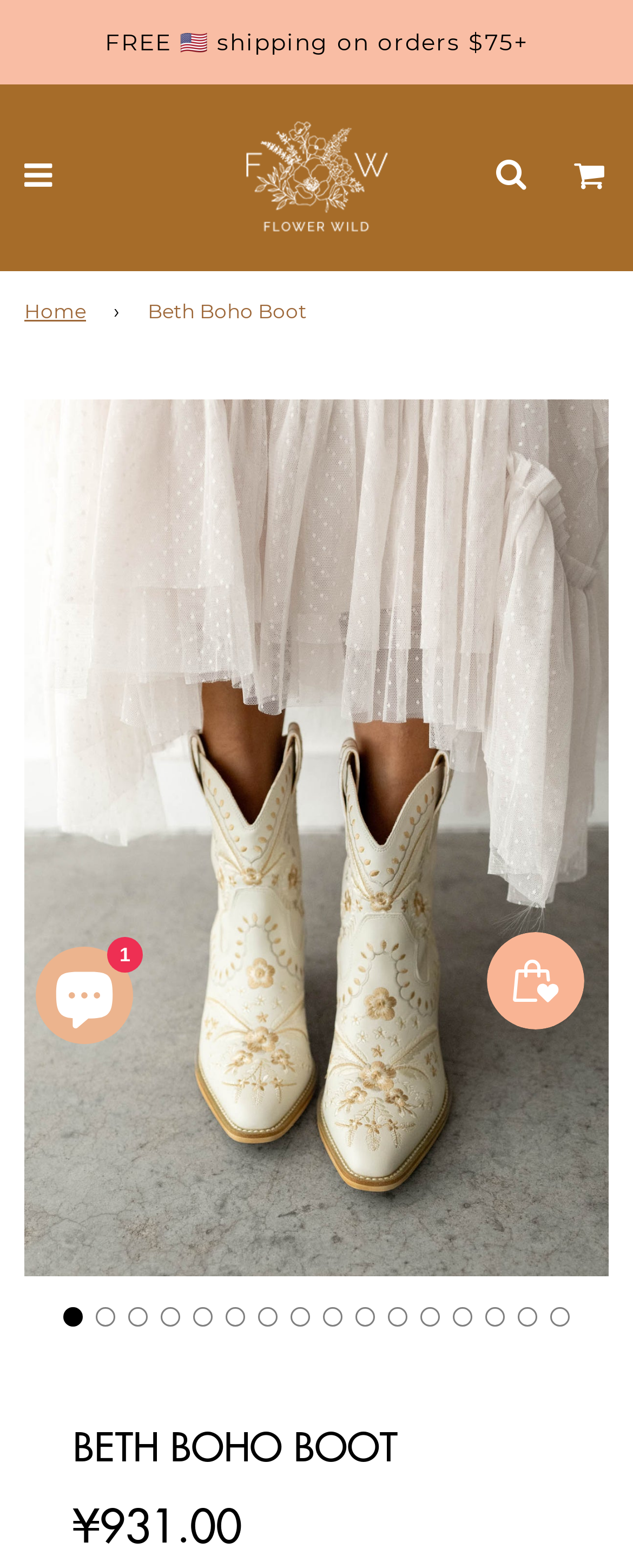Identify the bounding box coordinates of the region that needs to be clicked to carry out this instruction: "Open the chat window". Provide these coordinates as four float numbers ranging from 0 to 1, i.e., [left, top, right, bottom].

[0.056, 0.604, 0.21, 0.666]